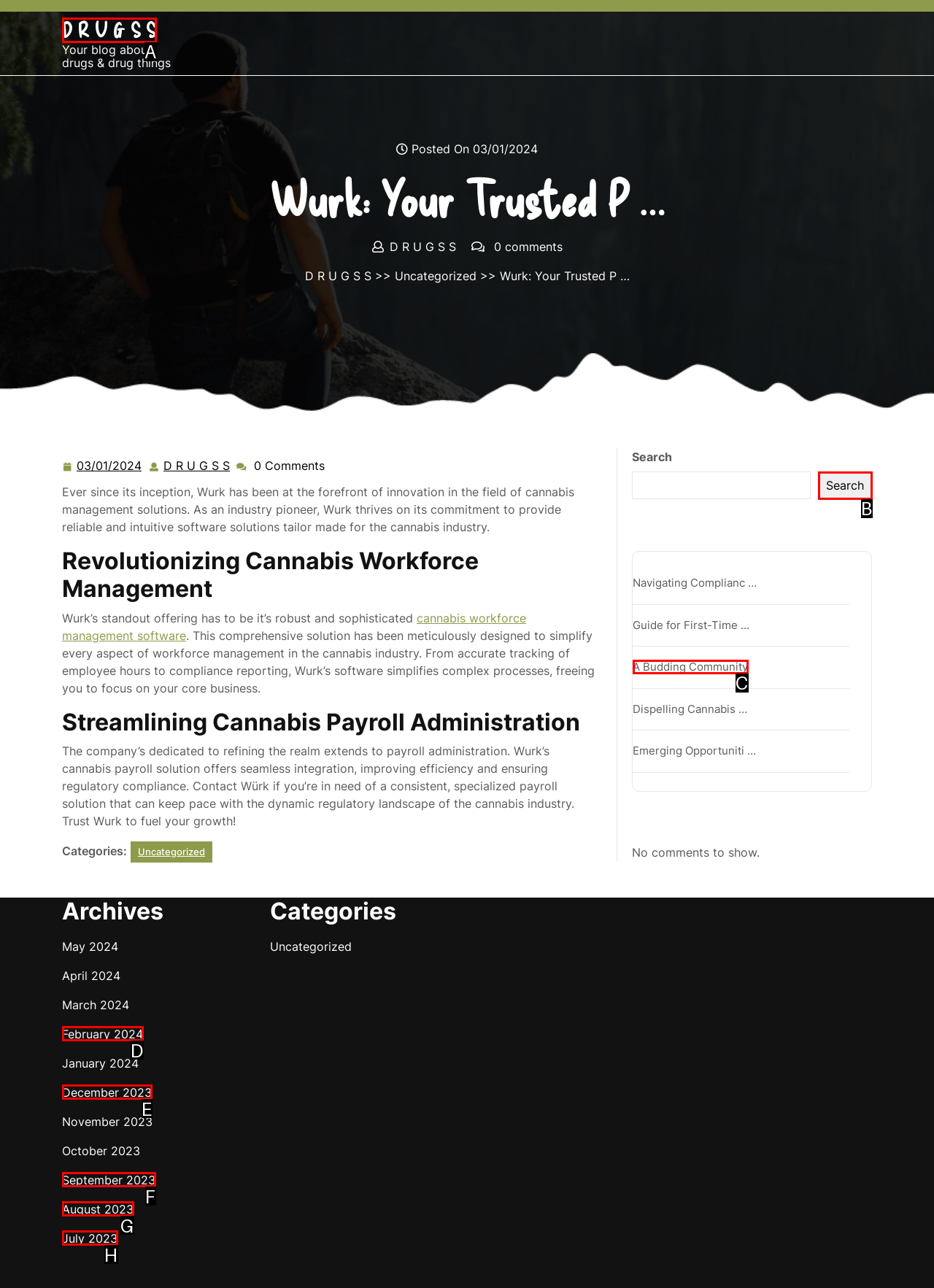Tell me which one HTML element best matches the description: COACHING Answer with the option's letter from the given choices directly.

None